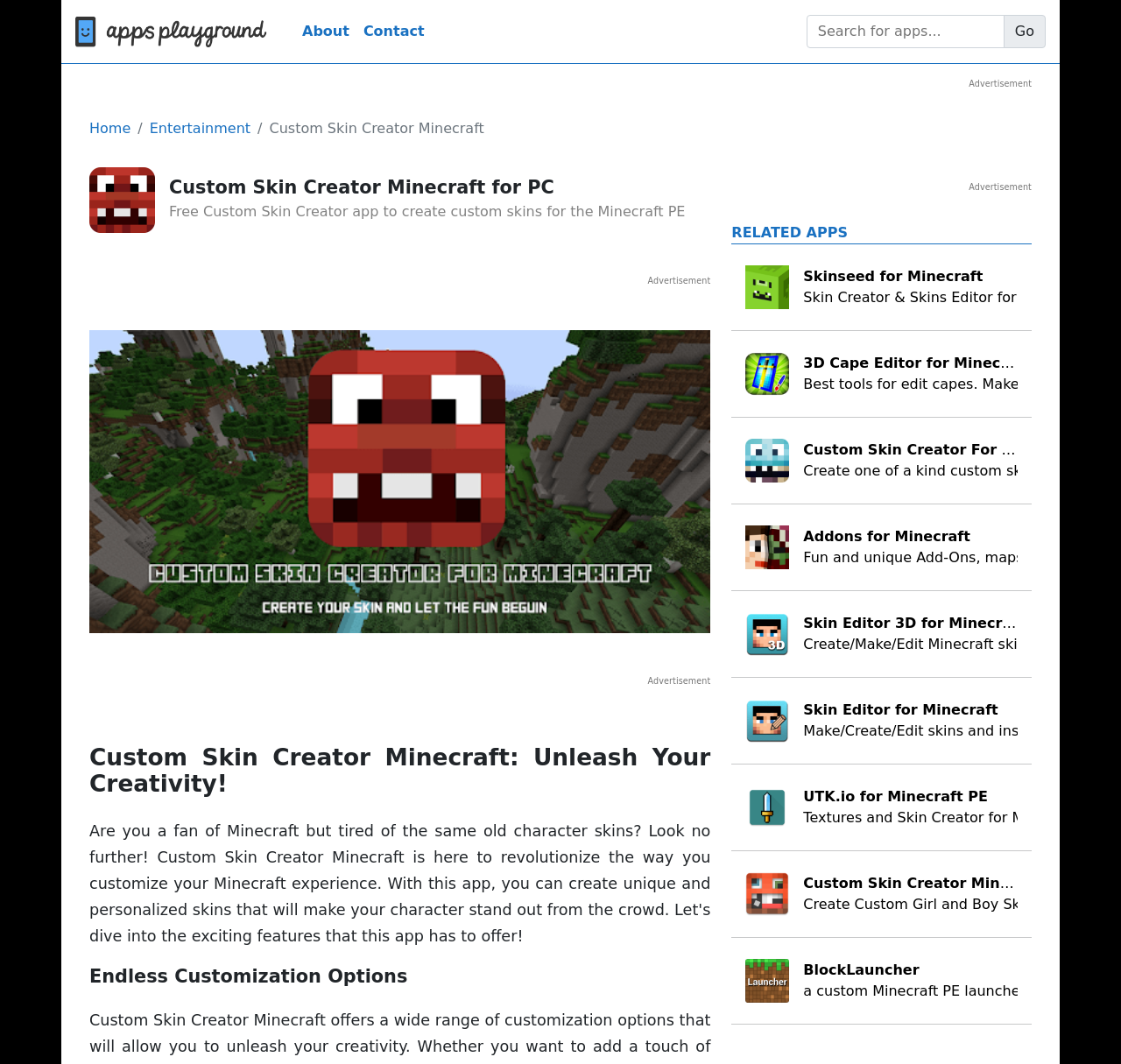Is there a search function on the page?
Answer the question with a single word or phrase by looking at the picture.

Yes